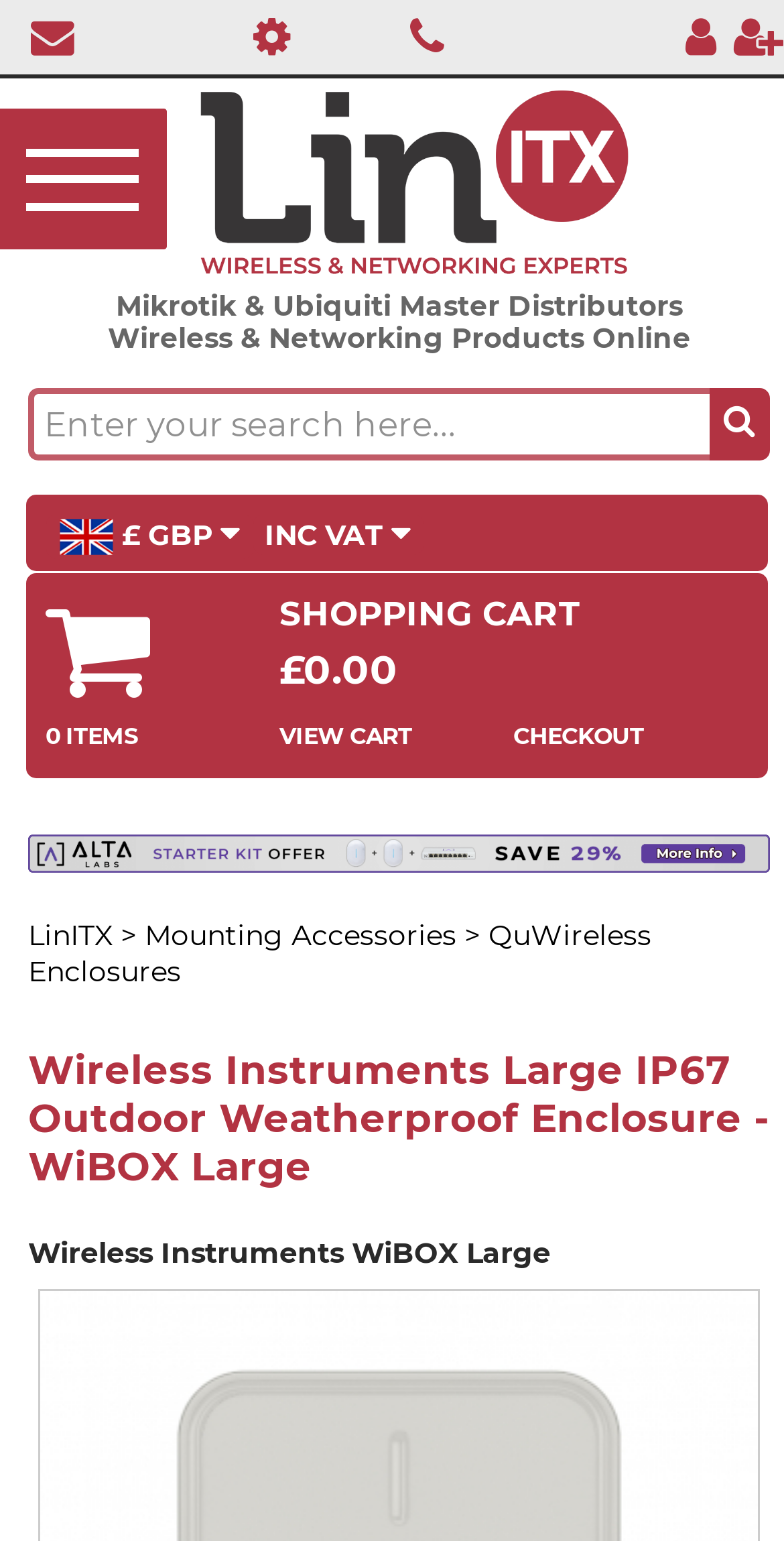What is the currency selection option on the webpage?
Please answer the question with a single word or phrase, referencing the image.

£ GBP